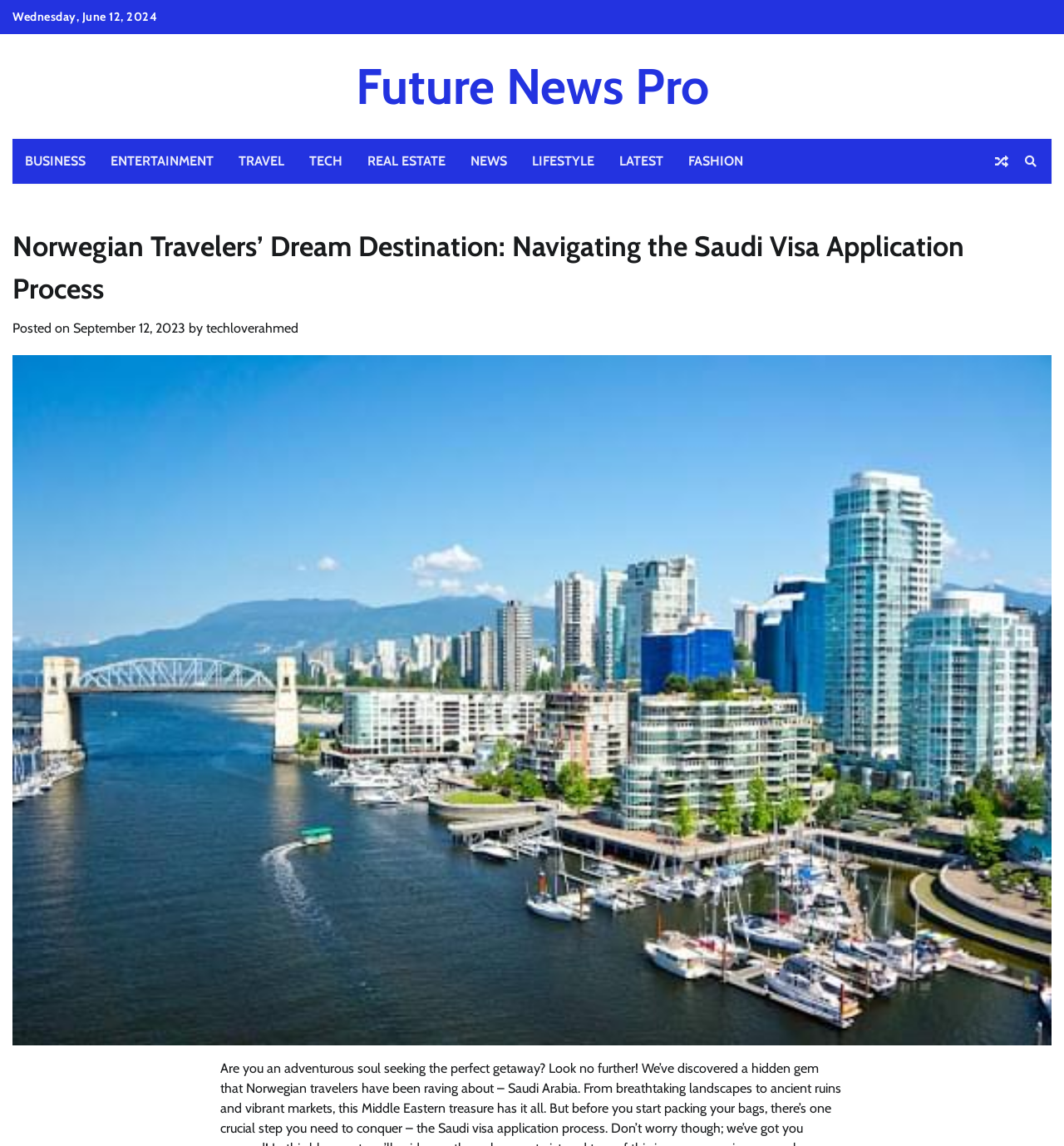Identify the bounding box coordinates of the area you need to click to perform the following instruction: "Click on TRAVEL".

[0.212, 0.121, 0.279, 0.161]